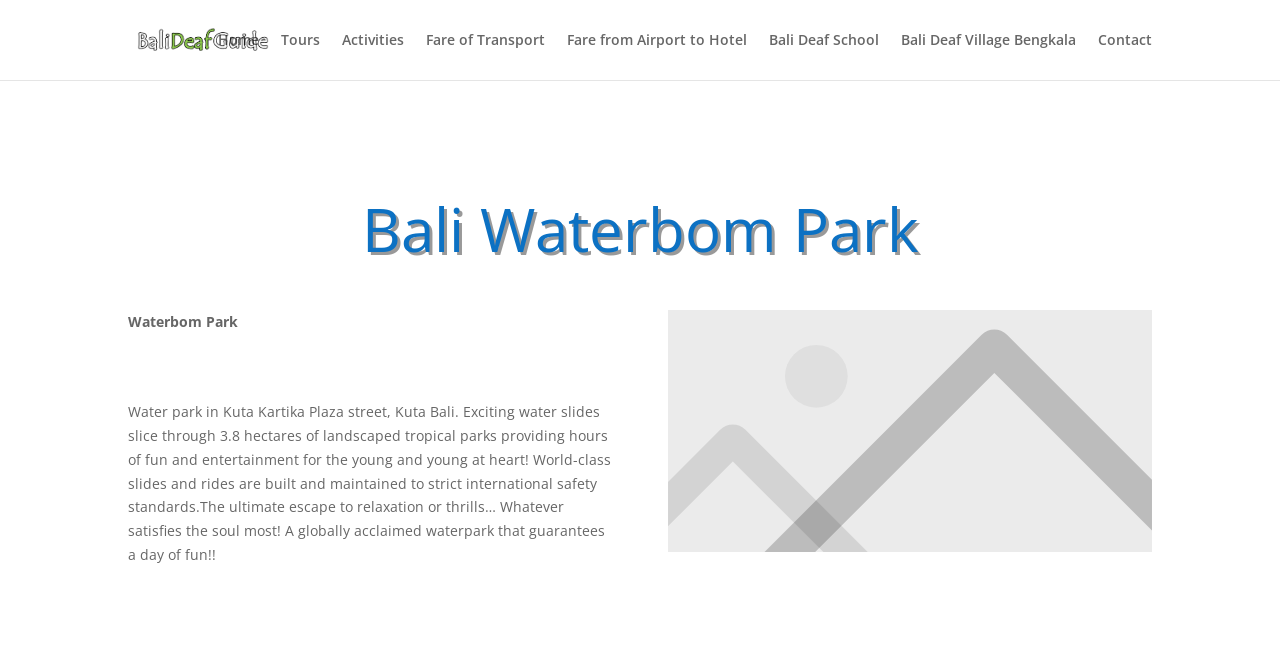Can you specify the bounding box coordinates of the area that needs to be clicked to fulfill the following instruction: "go to home page"?

[0.17, 0.051, 0.202, 0.124]